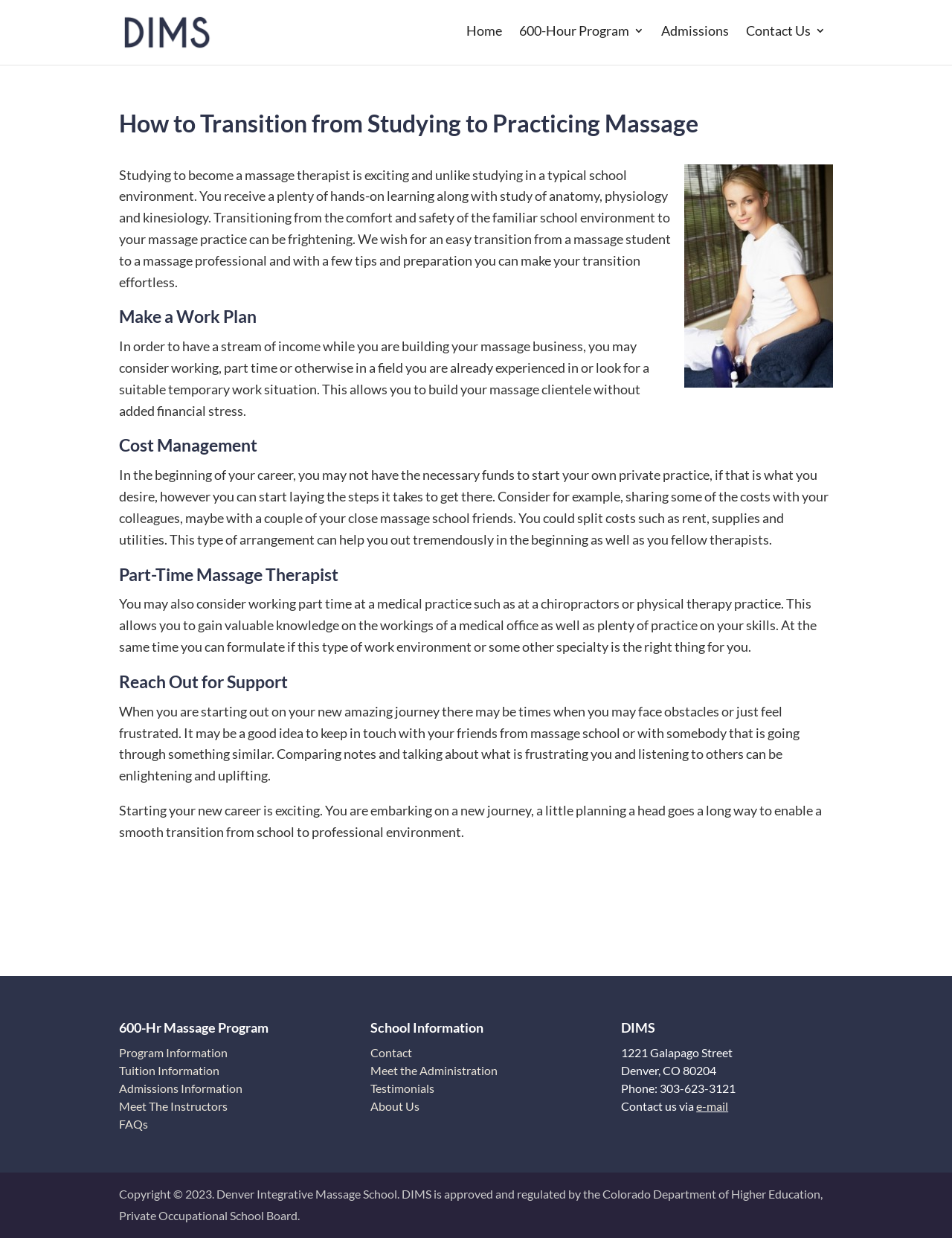Please provide a brief answer to the question using only one word or phrase: 
What is the address of the massage school?

1221 Galapago Street, Denver, CO 80204